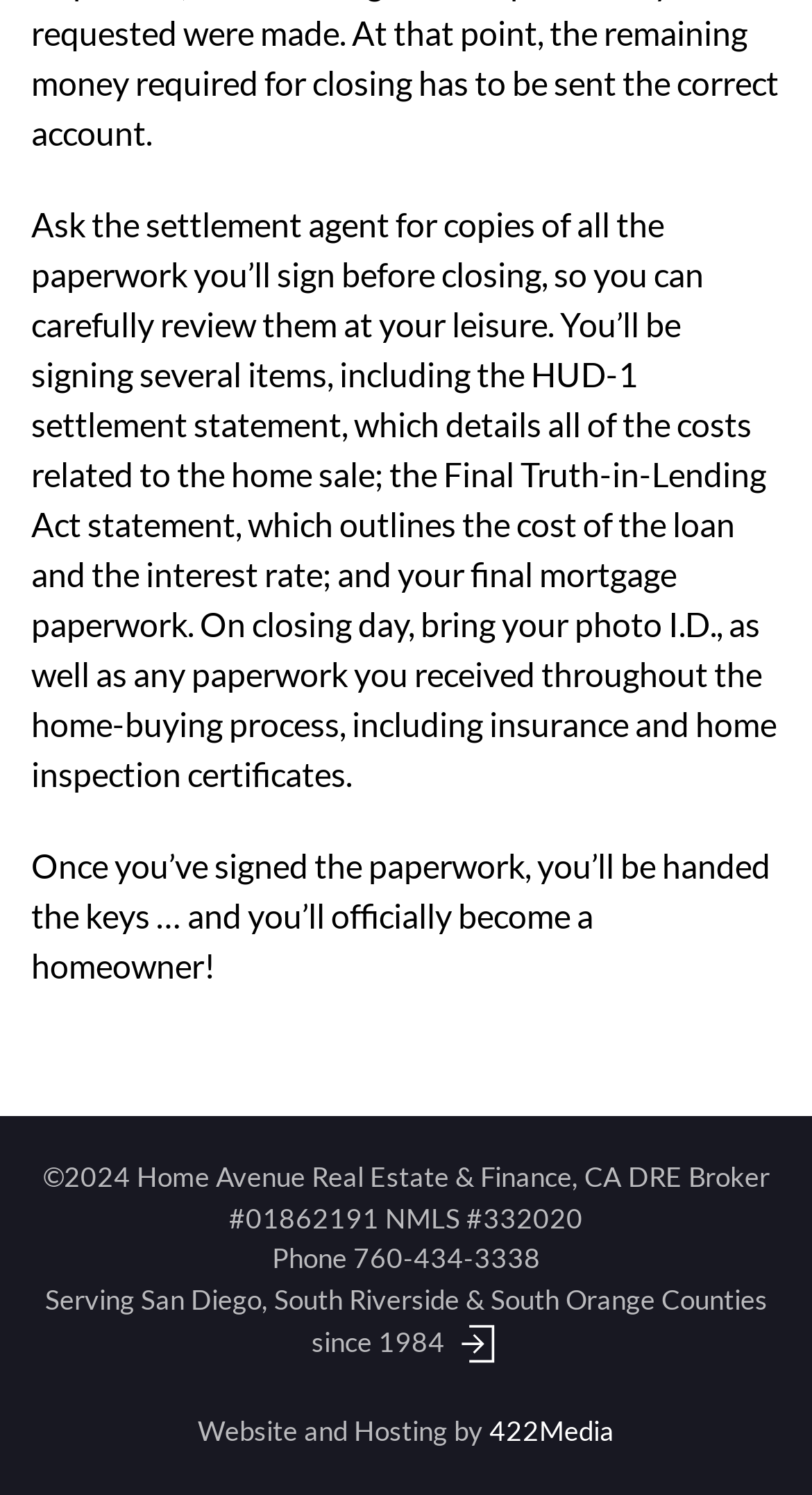What is the final step in the home-buying process?
From the image, respond with a single word or phrase.

Signing paperwork